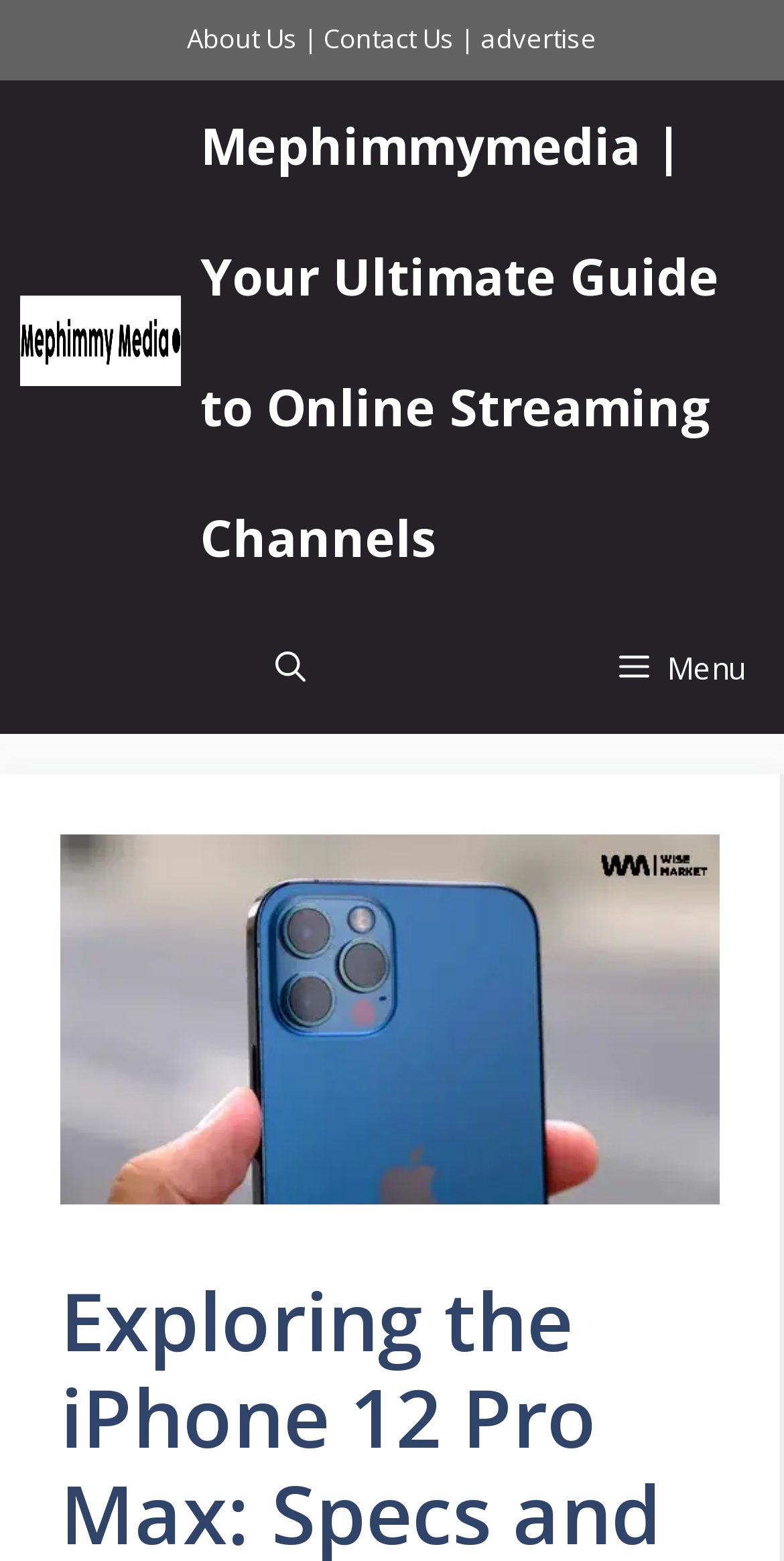Extract the primary heading text from the webpage.

Exploring the iPhone 12 Pro Max: Specs and More